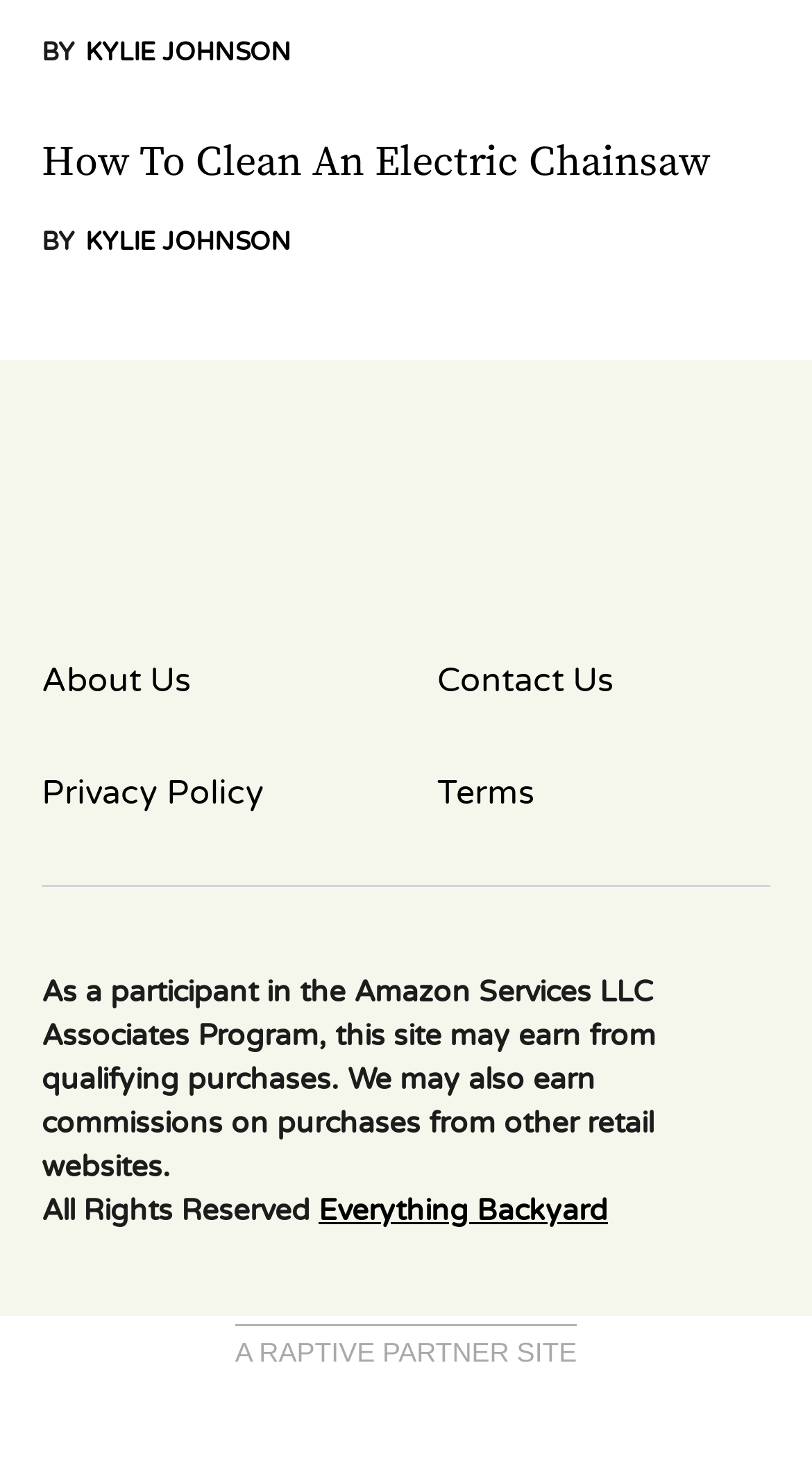Locate the bounding box coordinates of the UI element described by: "Terms". The bounding box coordinates should consist of four float numbers between 0 and 1, i.e., [left, top, right, bottom].

[0.538, 0.524, 0.949, 0.558]